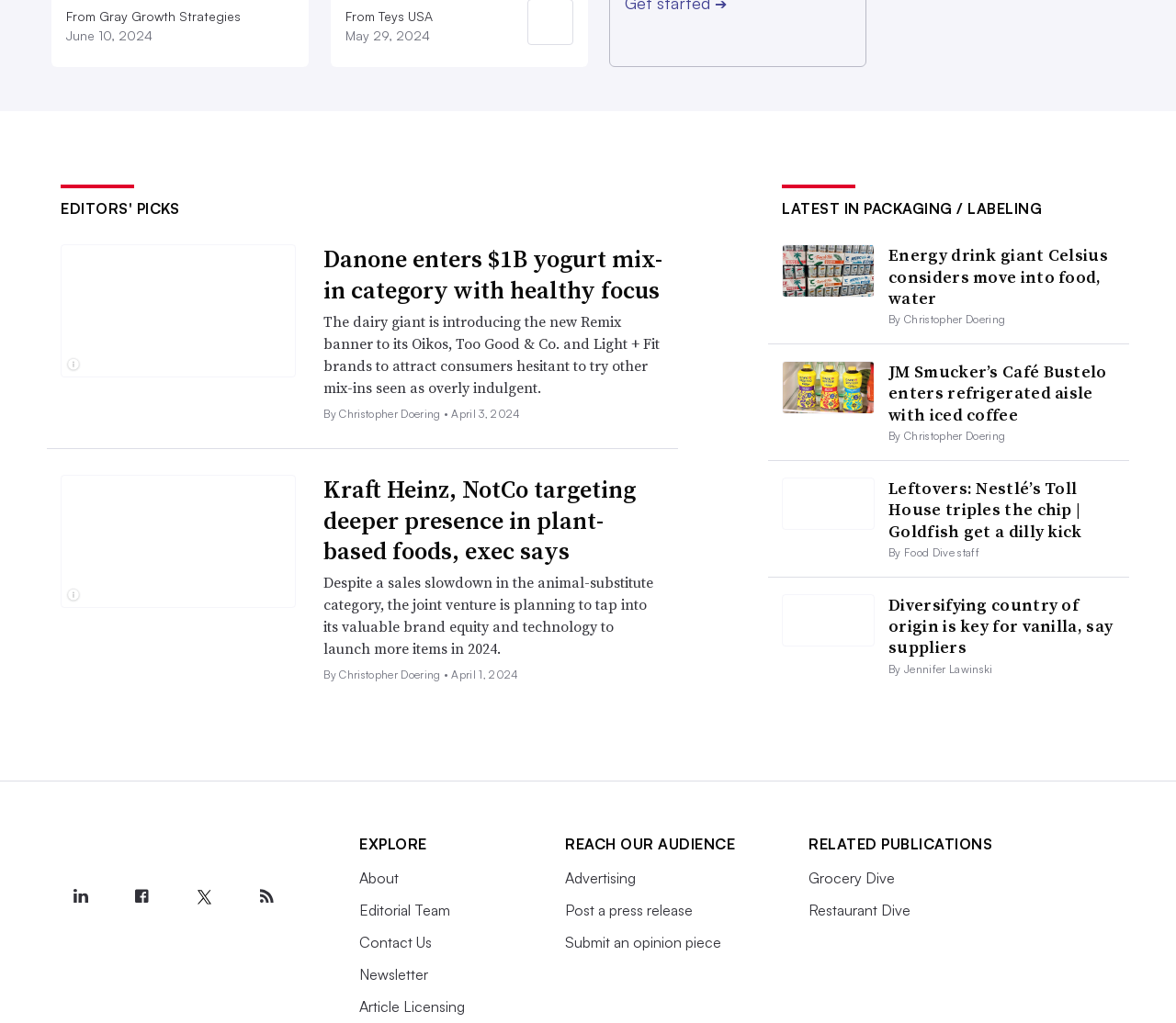What is the category that Danone is entering?
Could you please answer the question thoroughly and with as much detail as possible?

The heading 'Danone enters $1B yogurt mix-in category with healthy focus' indicates that Danone is entering the yogurt mix-in category.